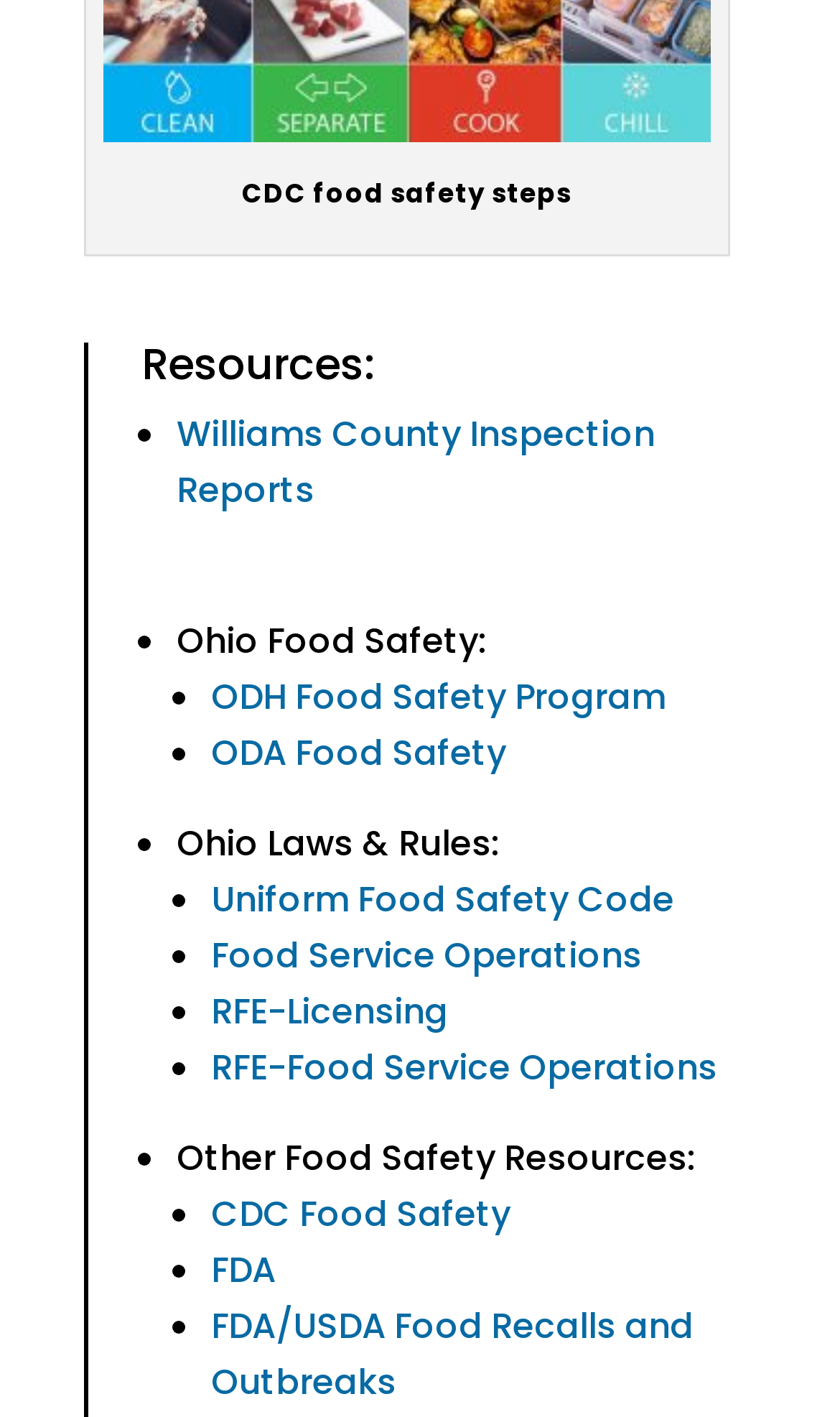Please give a succinct answer to the question in one word or phrase:
What is the main topic of this webpage?

Food Safety